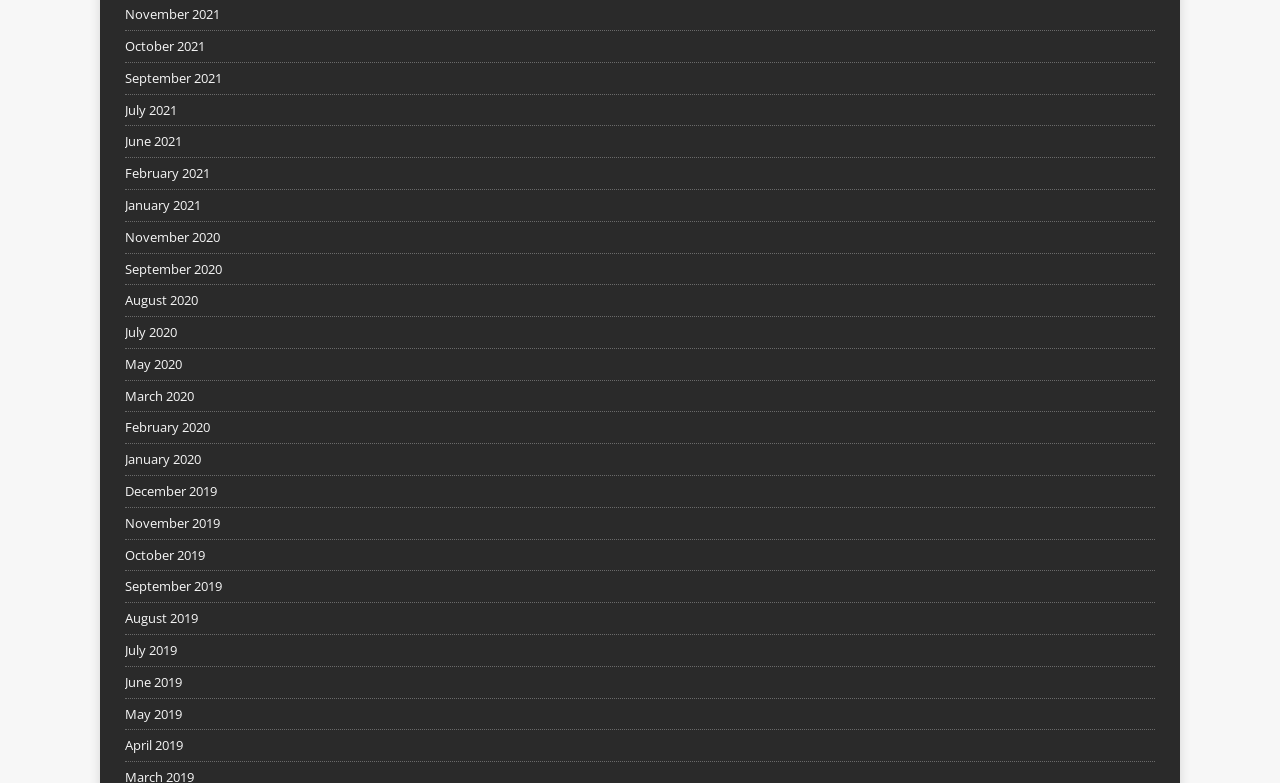Identify the bounding box coordinates of the specific part of the webpage to click to complete this instruction: "view September 2020".

[0.098, 0.324, 0.902, 0.363]